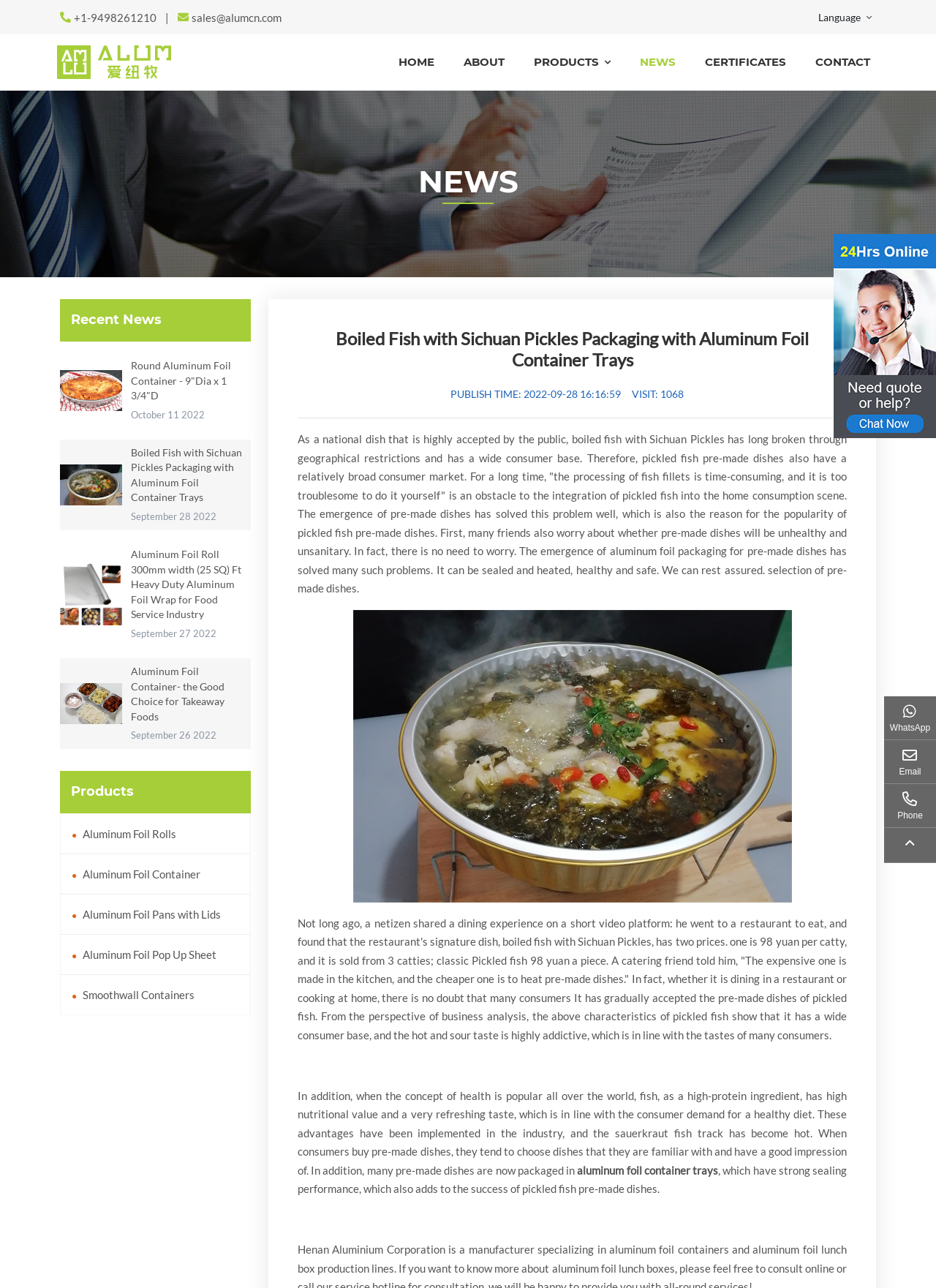Identify the bounding box coordinates for the element you need to click to achieve the following task: "Click the language button". The coordinates must be four float values ranging from 0 to 1, formatted as [left, top, right, bottom].

[0.87, 0.006, 0.936, 0.021]